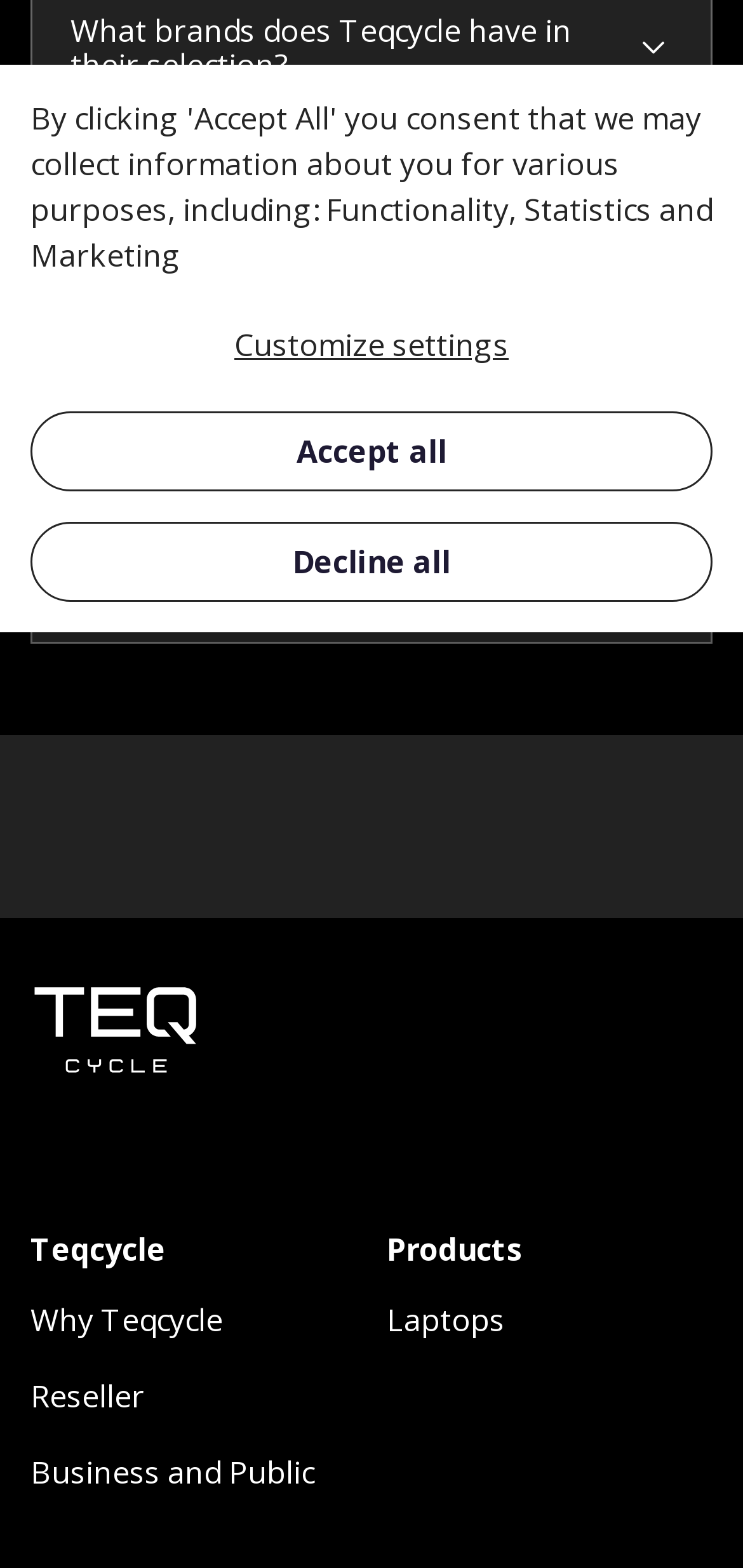Find the bounding box of the UI element described as follows: "Decline all".

[0.041, 0.333, 0.959, 0.384]